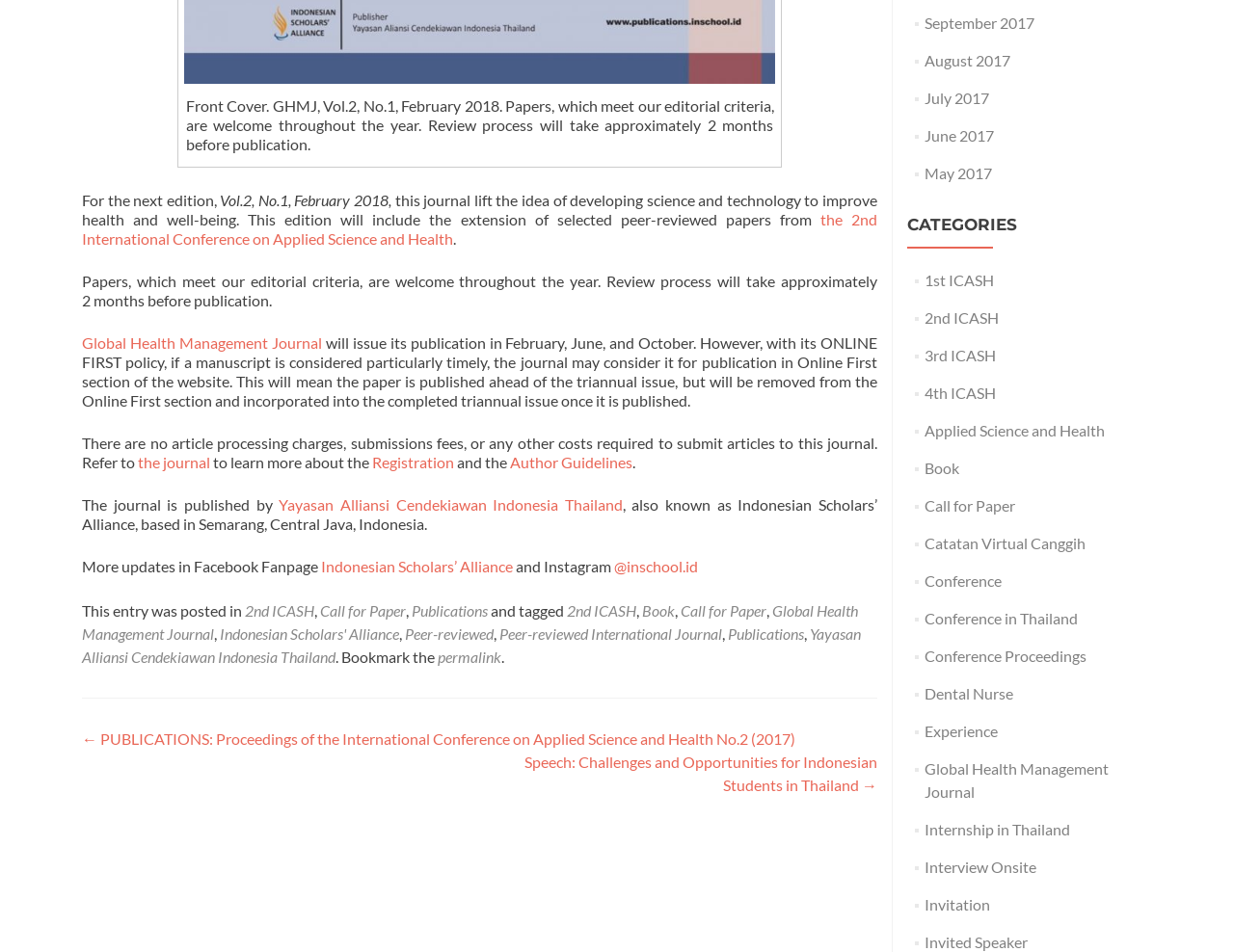Give a one-word or short phrase answer to this question: 
What is the name of the organization publishing this journal?

Yayasan Alliansi Cendekiawan Indonesia Thailand